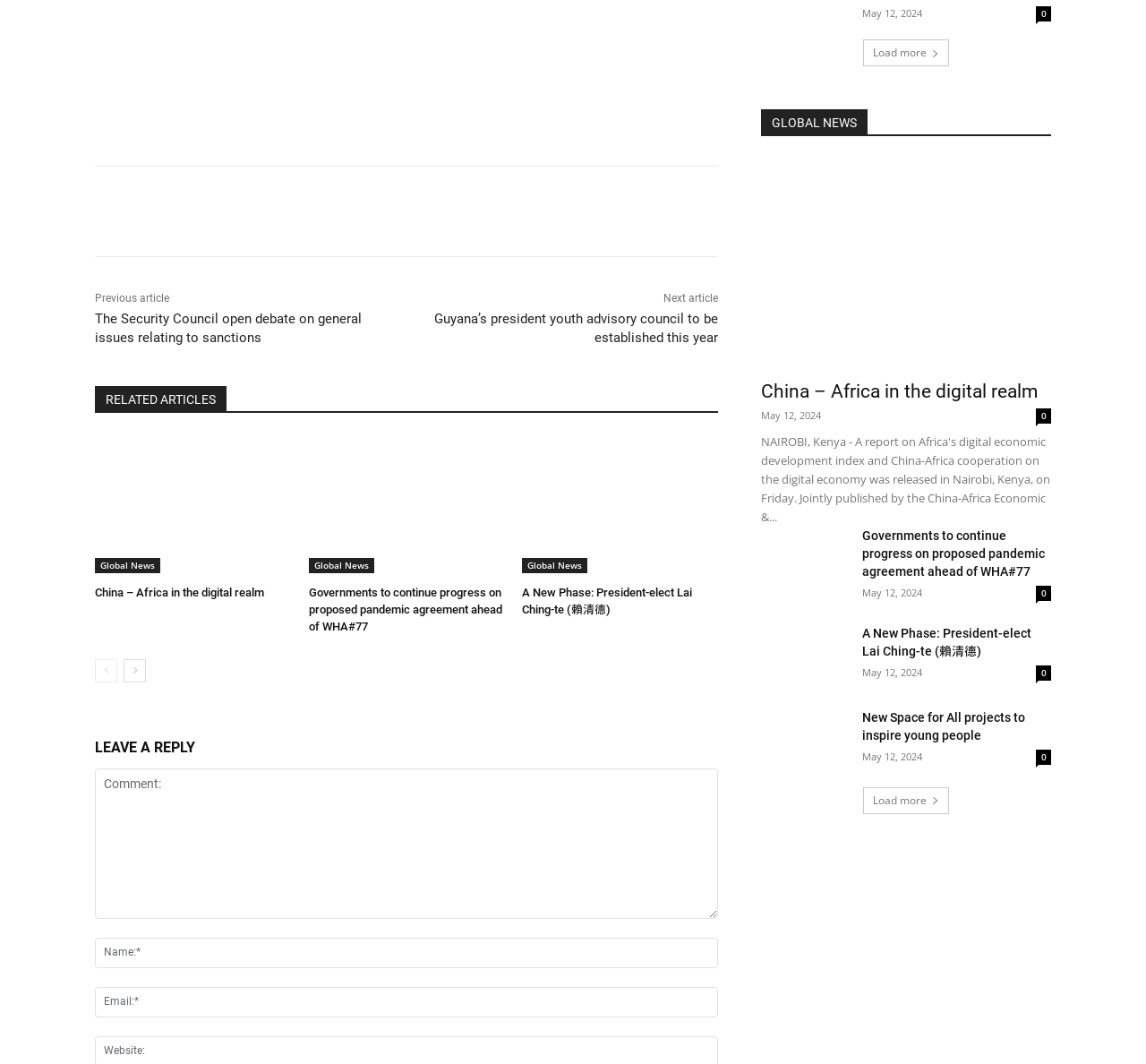Carefully observe the image and respond to the question with a detailed answer:
How many related articles are there?

I counted the number of links with the label 'RELATED ARTICLES' and found 5 links with different article titles.